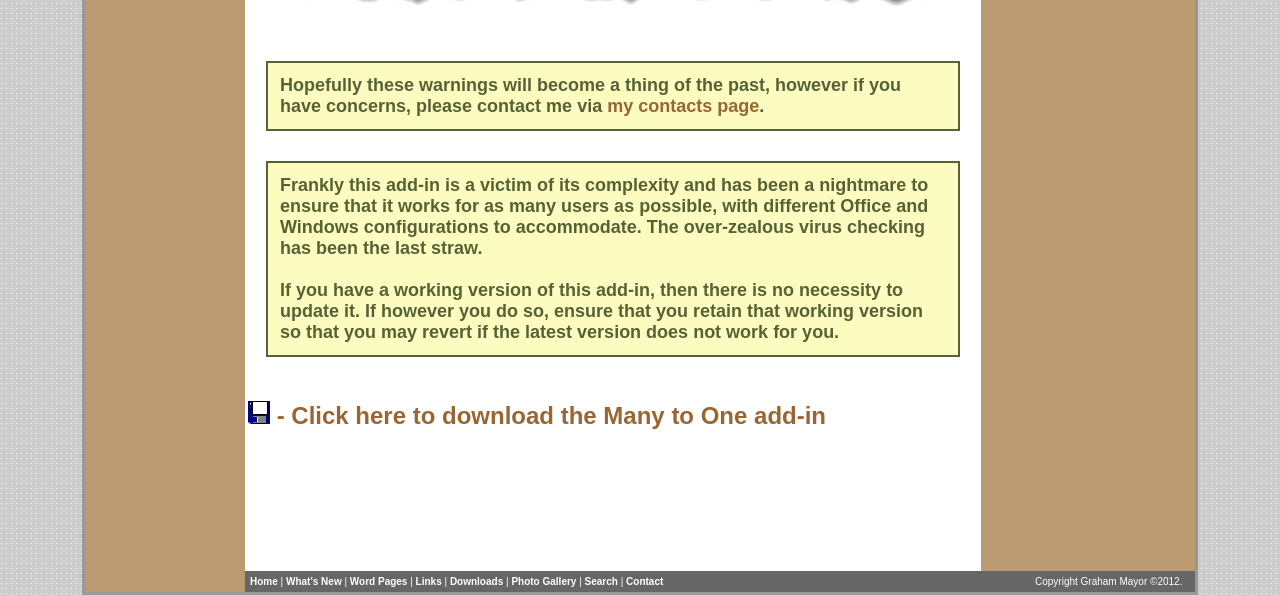What are the navigation options on the webpage? Using the information from the screenshot, answer with a single word or phrase.

Home, What's New, etc.